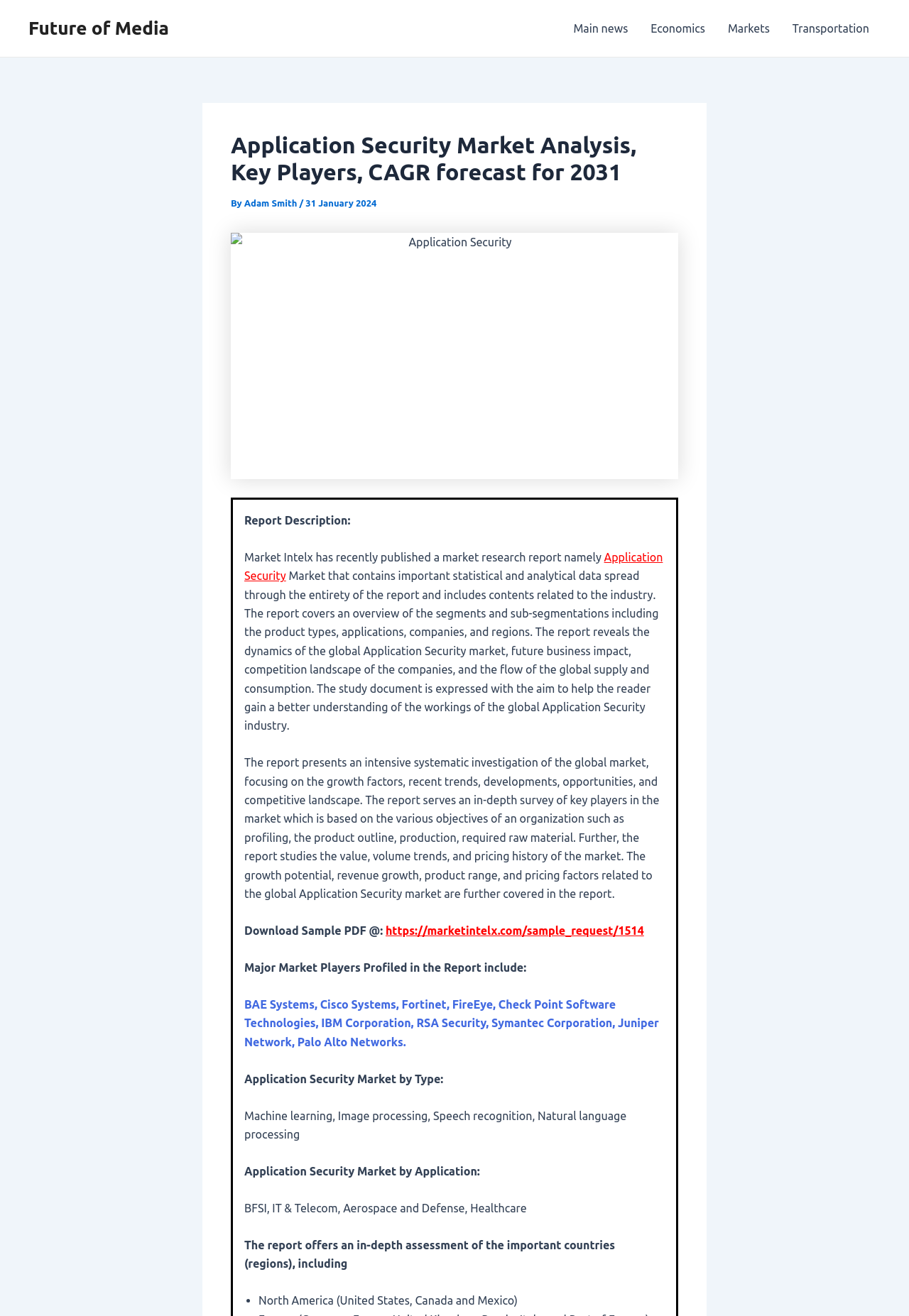Determine the main heading text of the webpage.

Application Security Market Analysis, Key Players, CAGR forecast for 2031